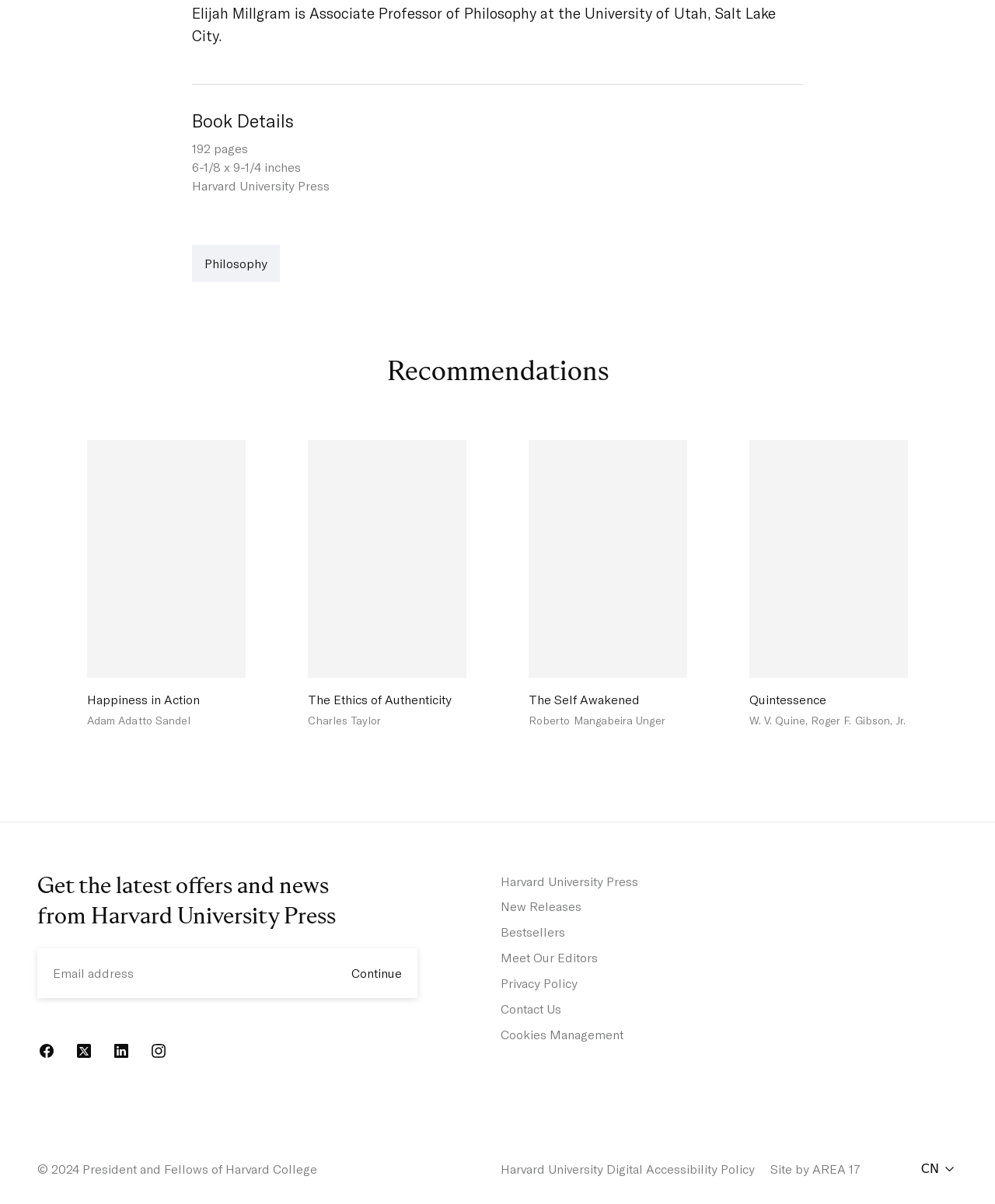How many pages does the book have?
Respond with a short answer, either a single word or a phrase, based on the image.

192 pages